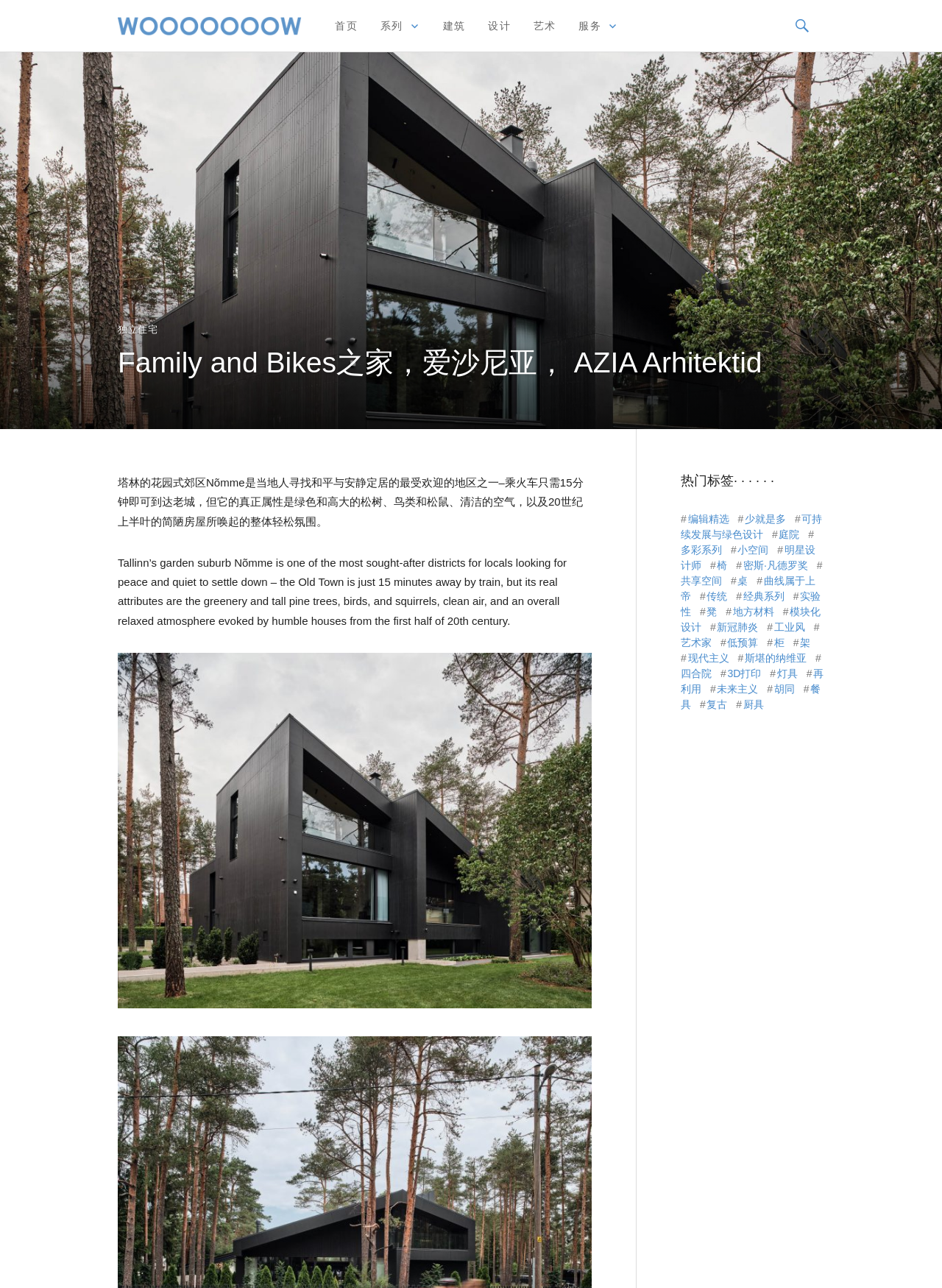What is the text on the top-left corner of the webpage?
Refer to the image and provide a concise answer in one word or phrase.

Family and Bikes之家，爱沙尼亚， AZIA Arhitektid